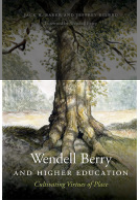Using the information shown in the image, answer the question with as much detail as possible: What do the soft, earthy tones of the illustration evoke?

The soft, earthy tones of the illustration evoke a sense of serenity and grounding, which reflects Berry's deep-rooted philosophy in appreciation for the land and community, and creates a calming atmosphere.